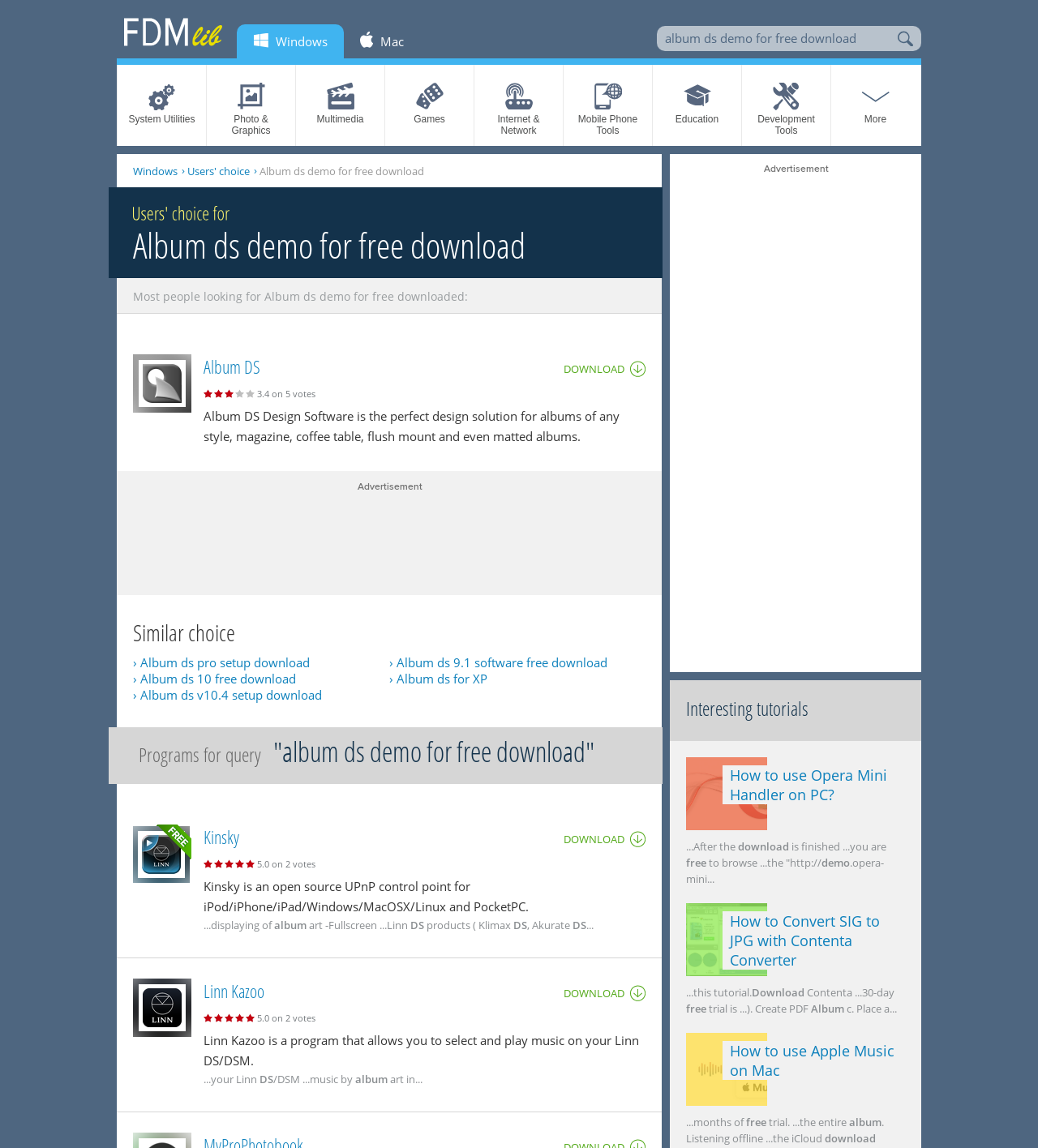Provide the bounding box for the UI element matching this description: "Twitter logo".

None